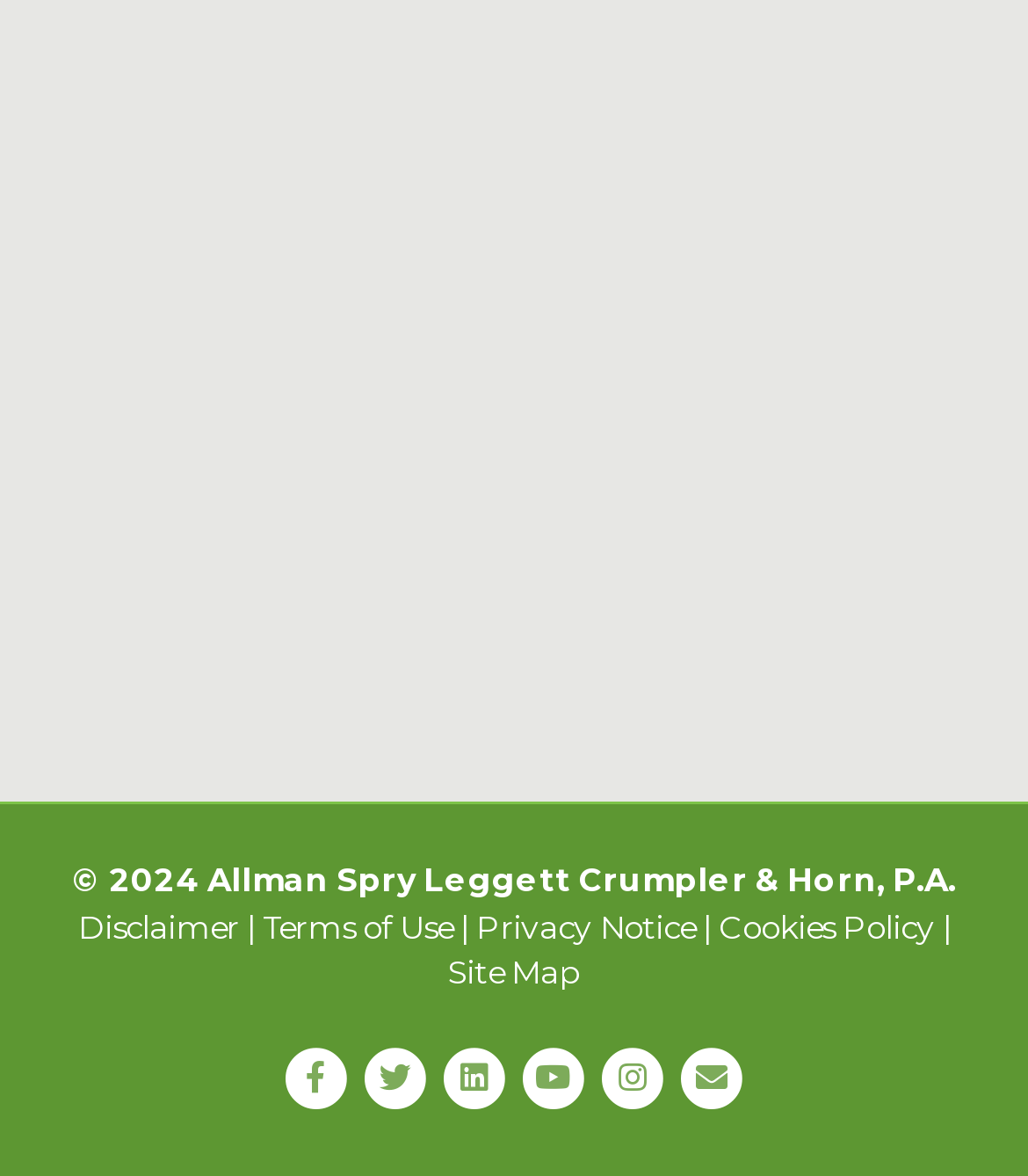What is the flag logo at the top right corner?
Please answer the question with a single word or phrase, referencing the image.

Flag of North Carolina